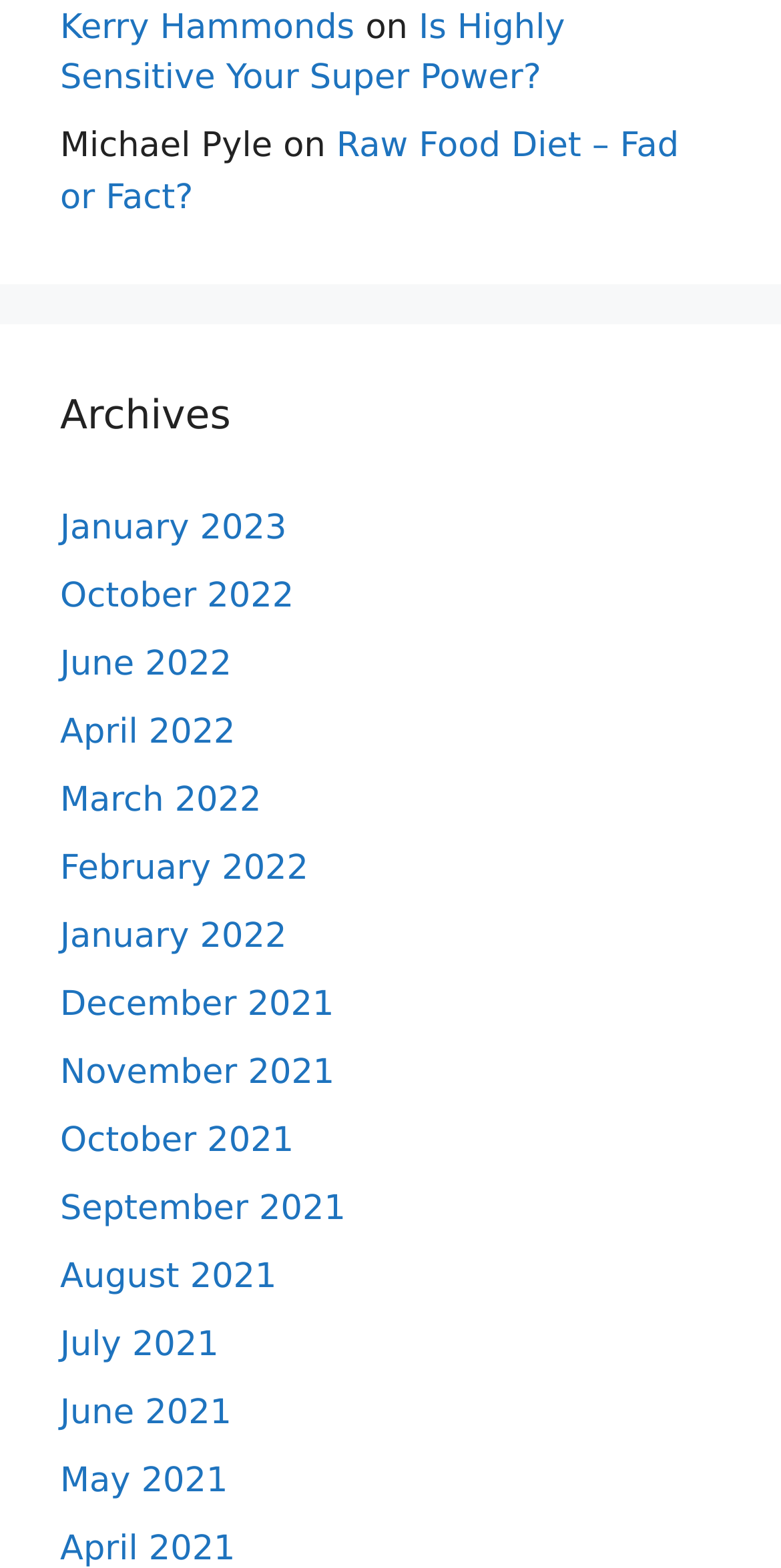Could you please study the image and provide a detailed answer to the question:
What is the earliest month listed in the archives?

I looked at the list of links under the 'Archives' heading and found that the earliest month listed is 'May 2021', which is at the bottom of the list.